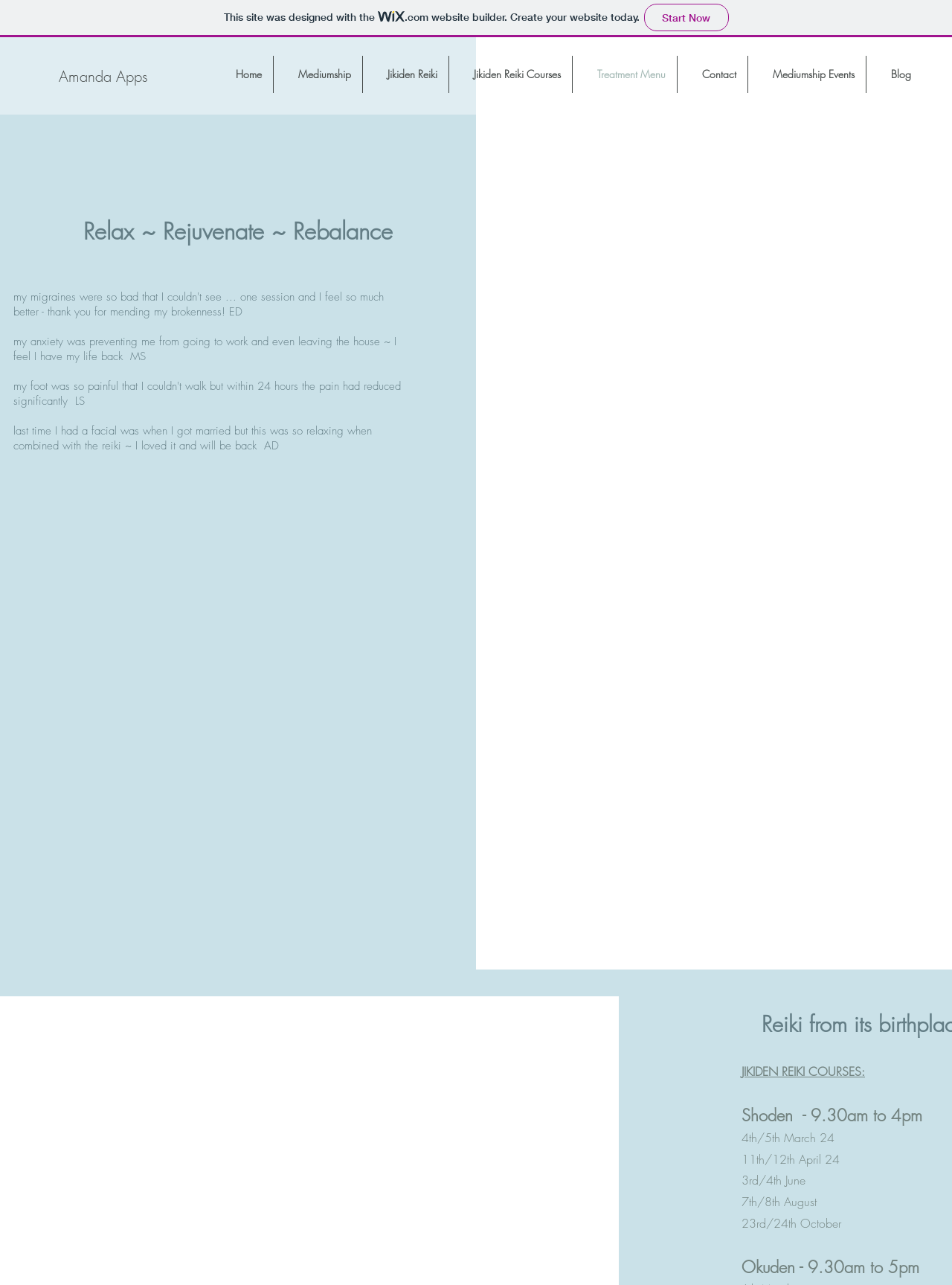Specify the bounding box coordinates of the area to click in order to follow the given instruction: "Click on the 'Home' link."

[0.222, 0.043, 0.287, 0.072]